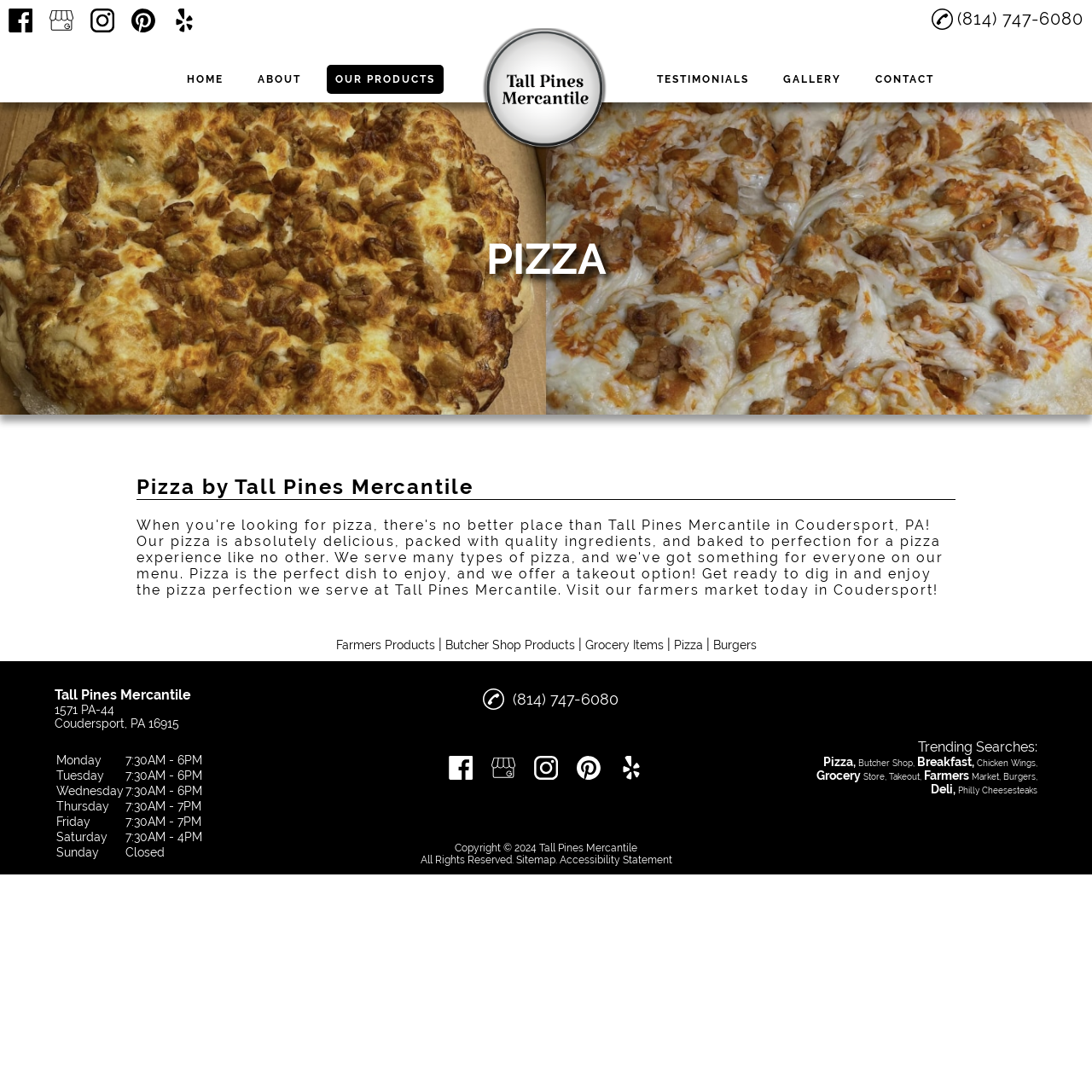Locate the bounding box coordinates of the element I should click to achieve the following instruction: "Call the phone number".

[0.853, 0.008, 0.877, 0.027]